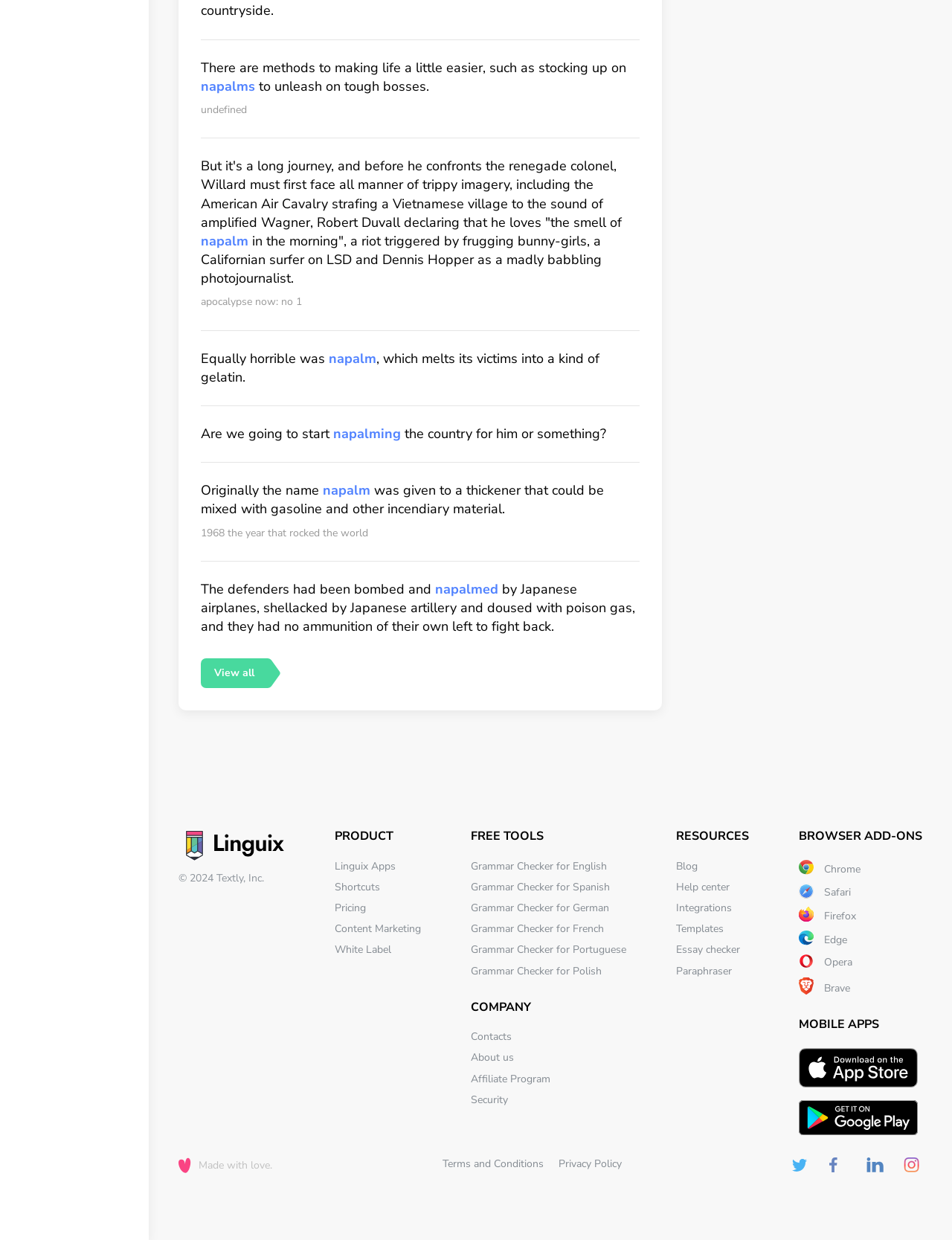Highlight the bounding box coordinates of the element that should be clicked to carry out the following instruction: "Click on the 'Plugin' link". The coordinates must be given as four float numbers ranging from 0 to 1, i.e., [left, top, right, bottom].

None